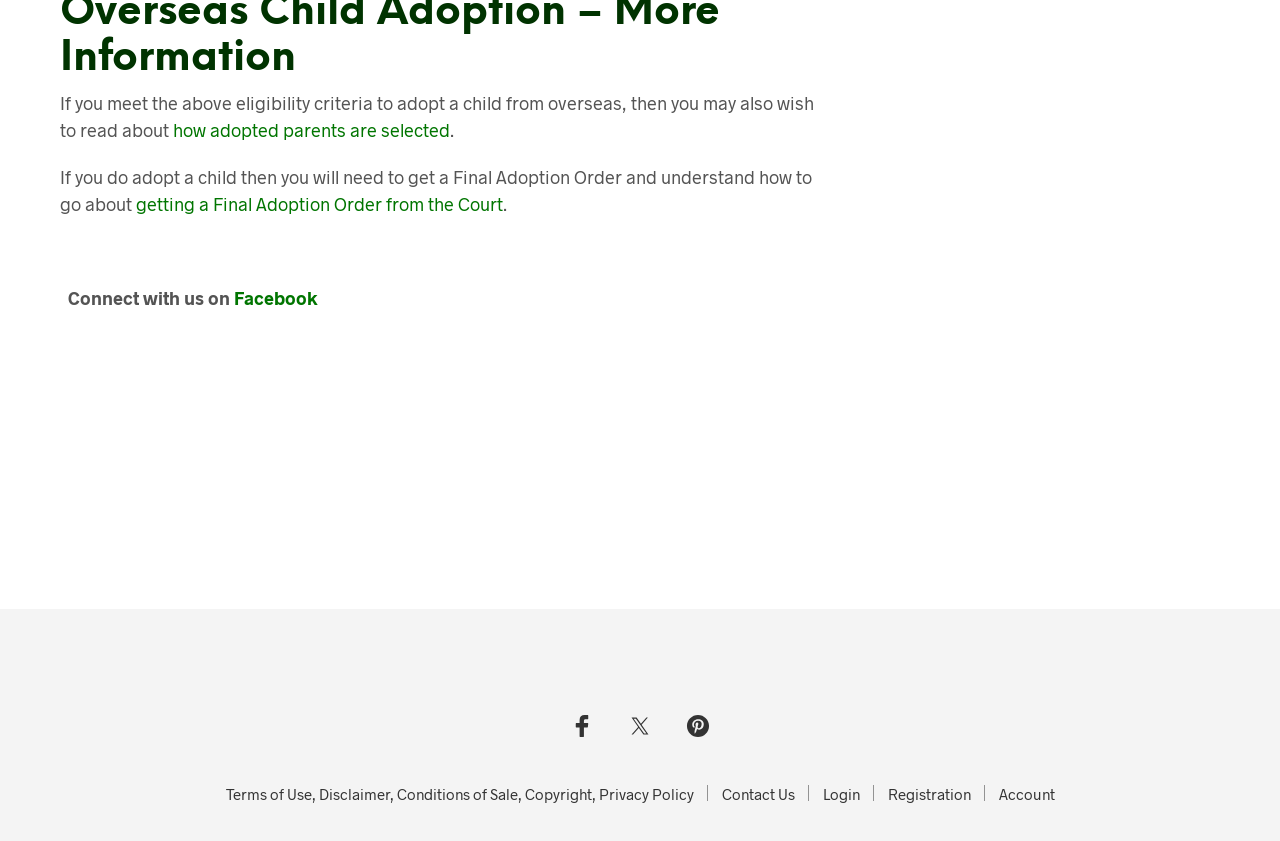Based on the provided description, "how adopted parents are selected", find the bounding box of the corresponding UI element in the screenshot.

[0.135, 0.141, 0.352, 0.168]